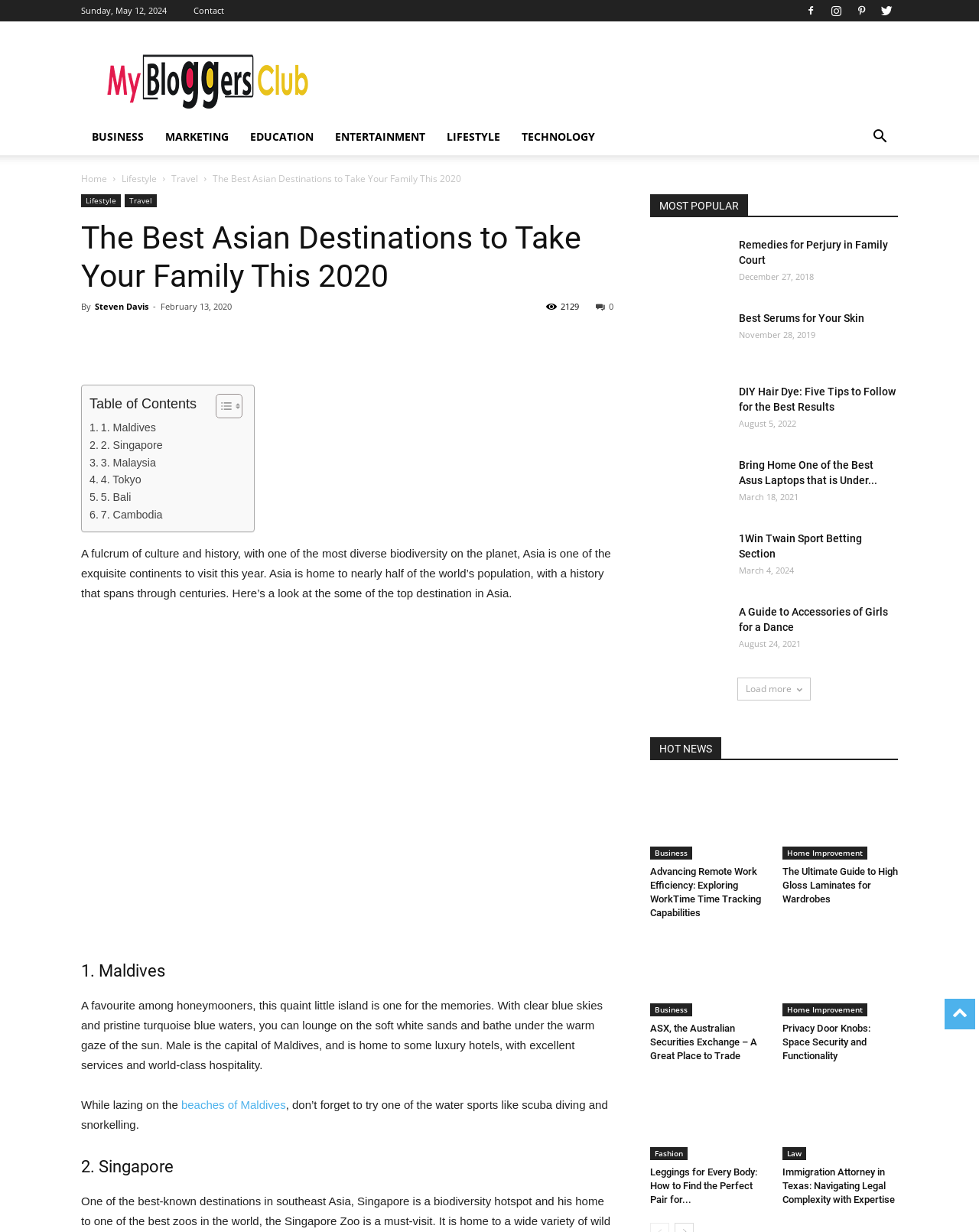Please identify the bounding box coordinates of the clickable region that I should interact with to perform the following instruction: "View TATAA NGS Library Quantification Kit". The coordinates should be expressed as four float numbers between 0 and 1, i.e., [left, top, right, bottom].

None